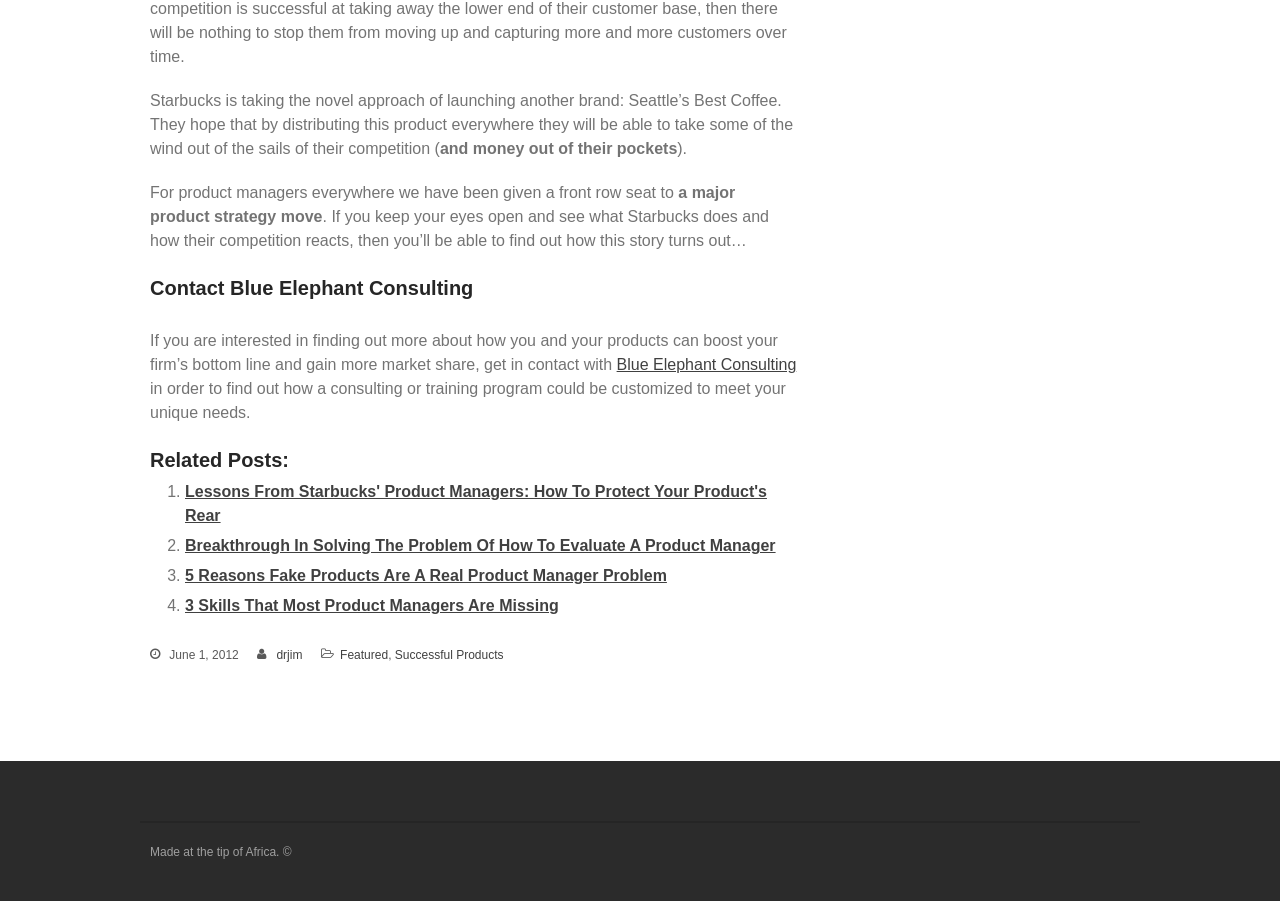What is the purpose of the consulting firm mentioned?
Could you answer the question with a detailed and thorough explanation?

The webpage mentions that Blue Elephant Consulting can help firms boost their bottom line and gain more market share. This information is obtained from the StaticText element with ID 240 and the link element with ID 241.